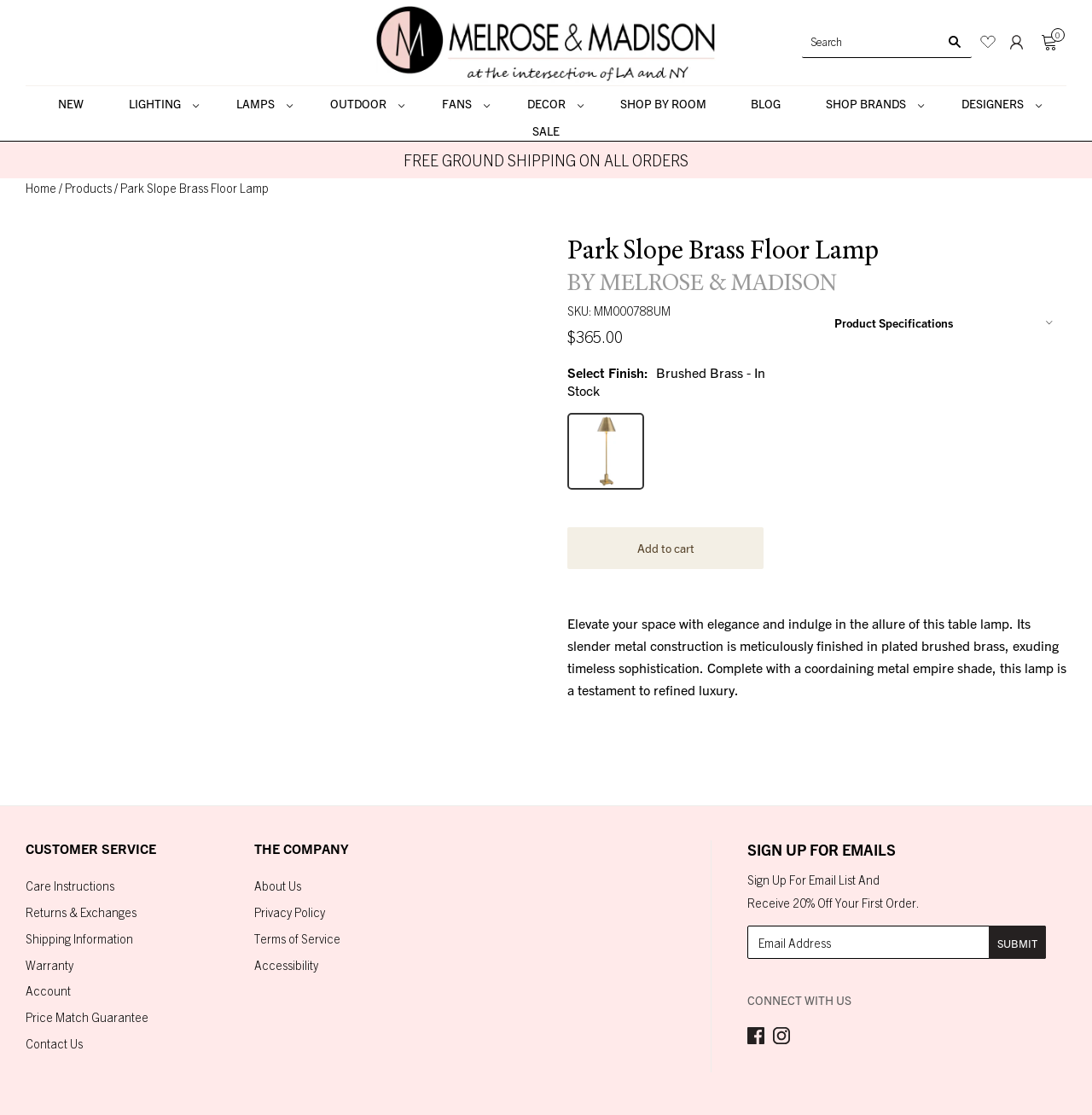Please provide a detailed answer to the question below based on the screenshot: 
What is the function of the button with the text 'Add to cart'?

The button with the text 'Add to cart' is a call-to-action button that allows users to add the product to their shopping cart. This can be inferred from the button's text and its location in the product details section.